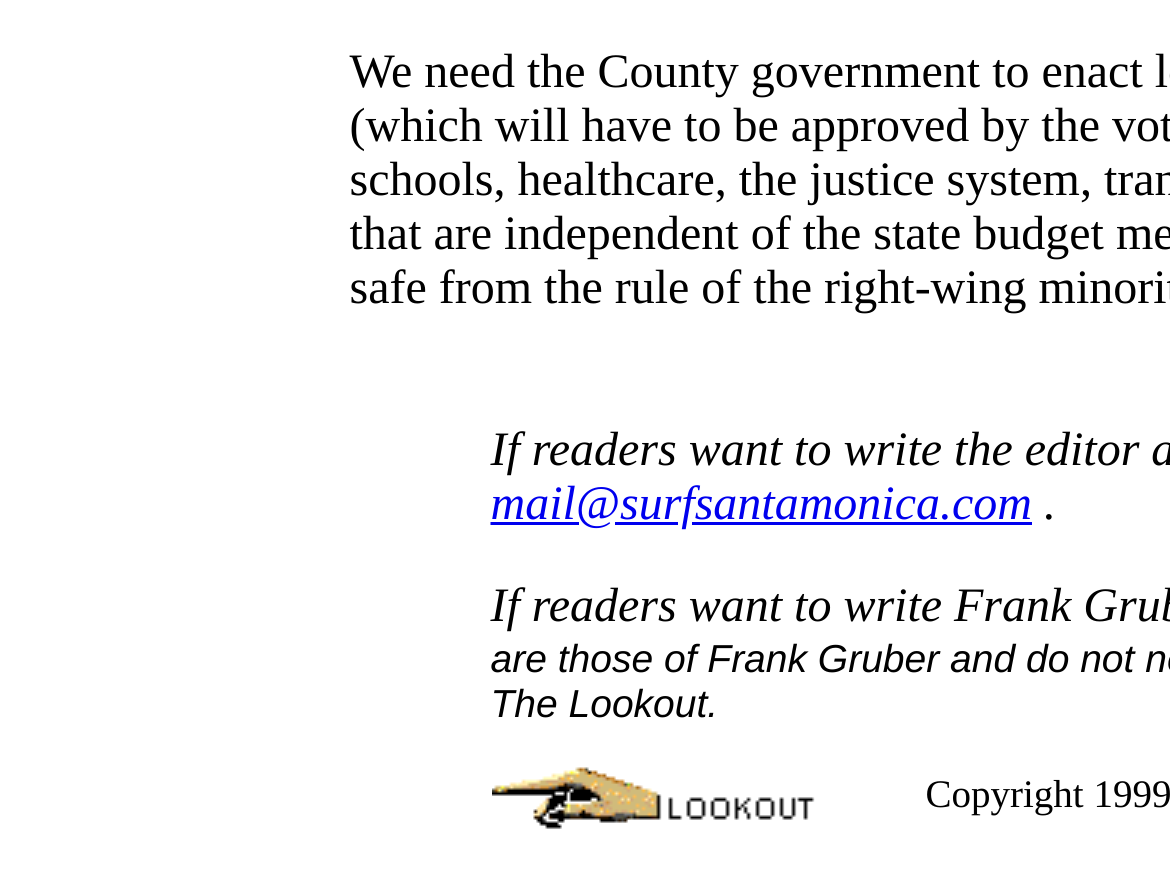Given the element description: "alt="Lookout Logo footer image"", predict the bounding box coordinates of the UI element it refers to, using four float numbers between 0 and 1, i.e., [left, top, right, bottom].

[0.419, 0.908, 0.714, 0.966]